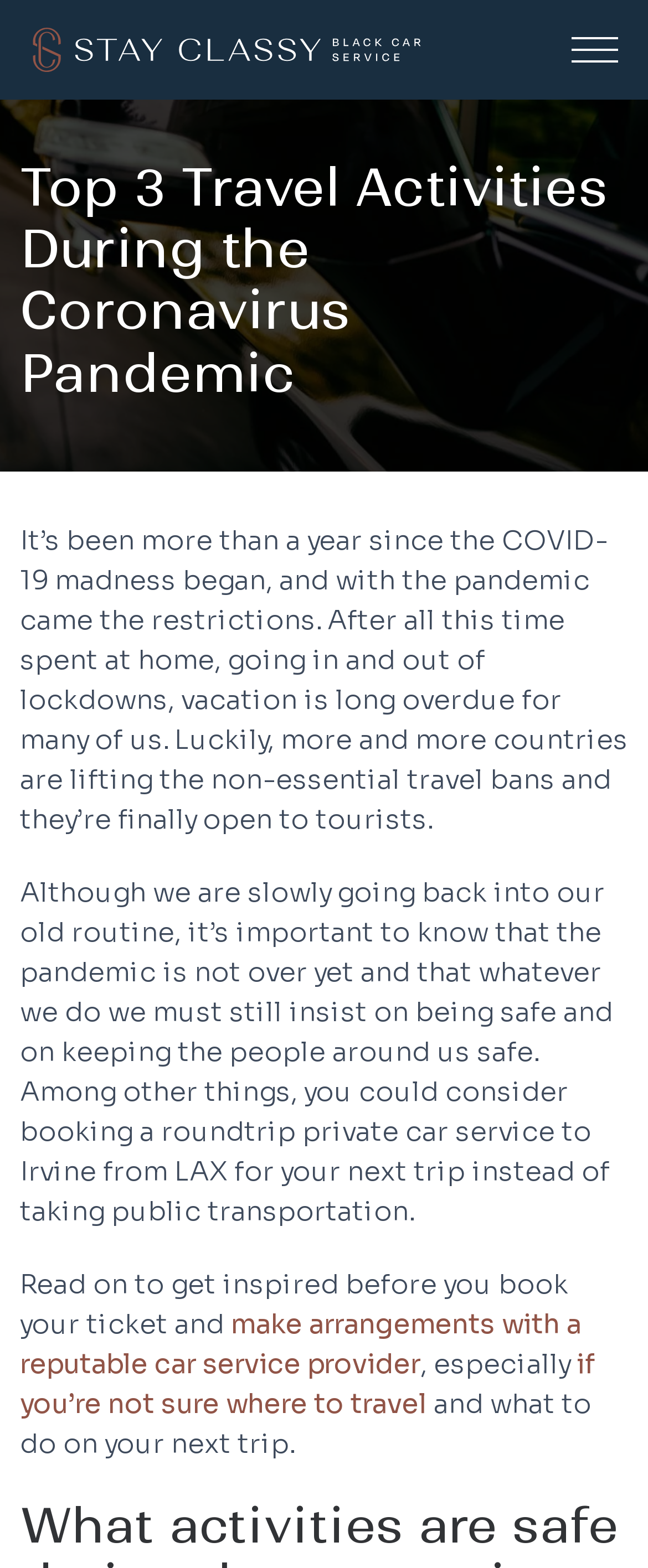Produce an elaborate caption capturing the essence of the webpage.

The webpage is about travel activities during the COVID-19 pandemic. At the top left of the page, there is a link to "Stay Classy Black Car Service" accompanied by an image with the same name. Below this, there is a heading that reads "Top 3 Travel Activities During the Coronavirus Pandemic". 

Under this heading, there are three paragraphs of text. The first paragraph discusses how people are overdue for a vacation after spending time at home due to lockdowns, and how some countries are now open to tourists. The second paragraph emphasizes the importance of being safe and considering alternatives to public transportation, such as booking a private car service. The third paragraph is a call to action, encouraging readers to continue reading for inspiration before booking their trip.

There are also two links within the text, one to make arrangements with a reputable car service provider and another to help readers decide where to travel and what to do on their next trip. These links are positioned towards the bottom of the text, with the second link being slightly to the right of the first one.